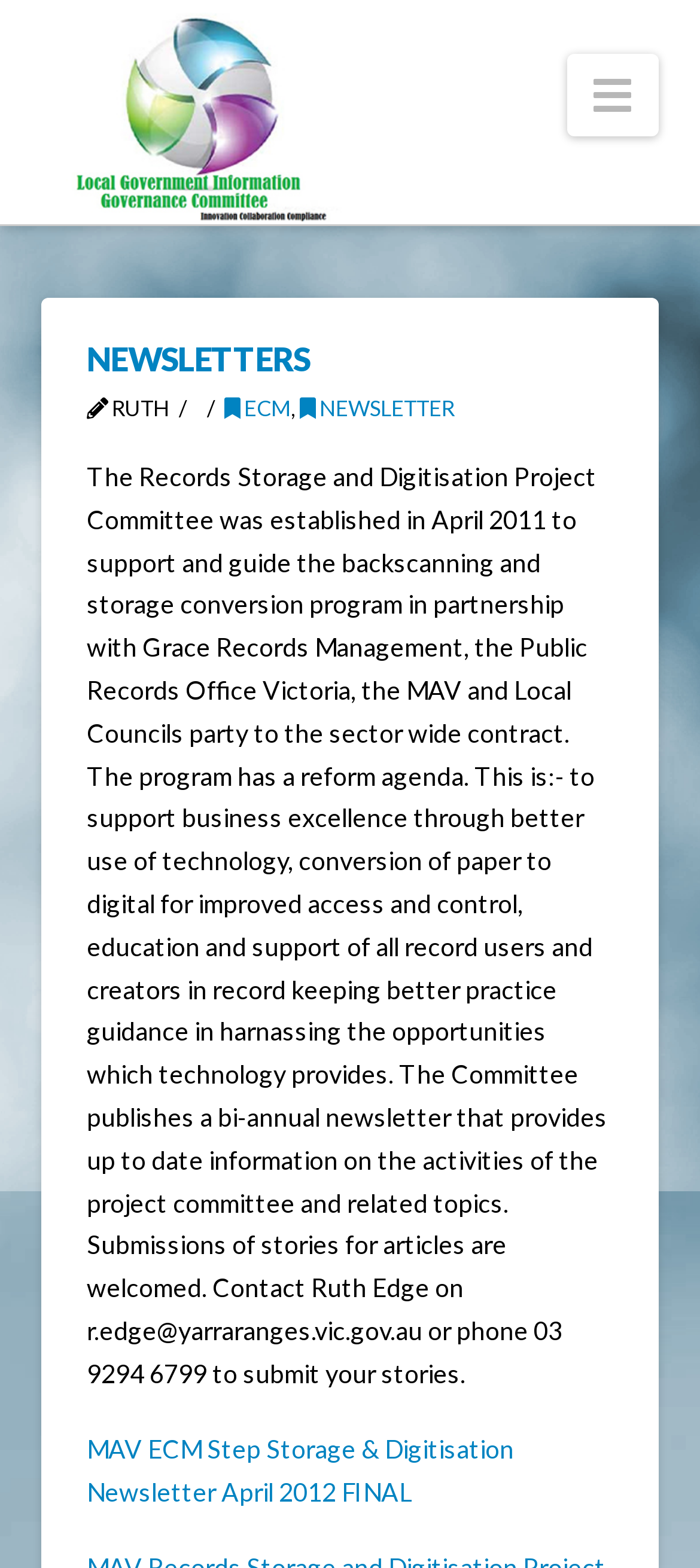Answer briefly with one word or phrase:
What is the purpose of the Records Storage and Digitisation Project Committee?

Support and guide backscanning and storage conversion